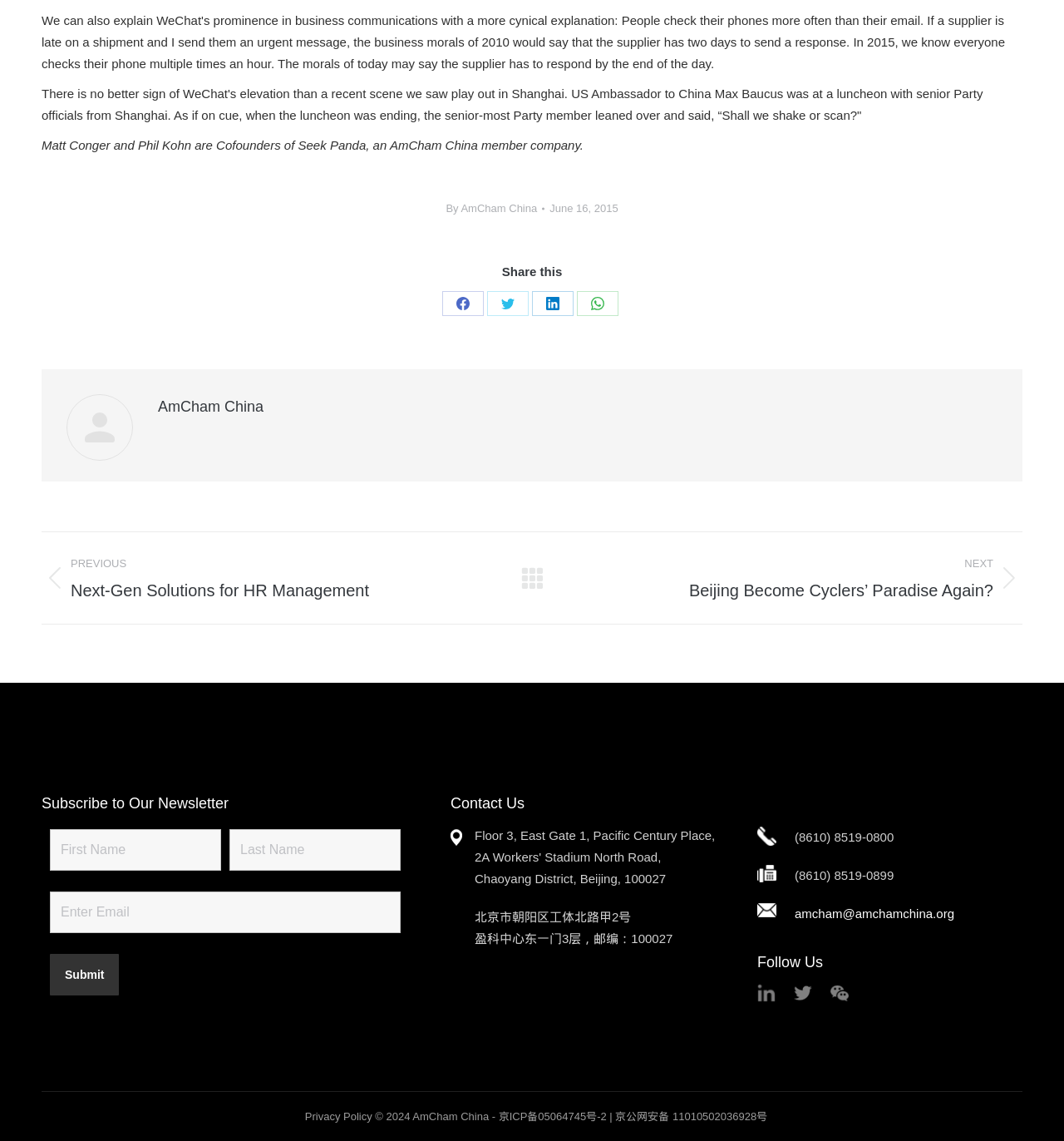Given the element description "TweetShare on Twitter" in the screenshot, predict the bounding box coordinates of that UI element.

[0.458, 0.255, 0.497, 0.277]